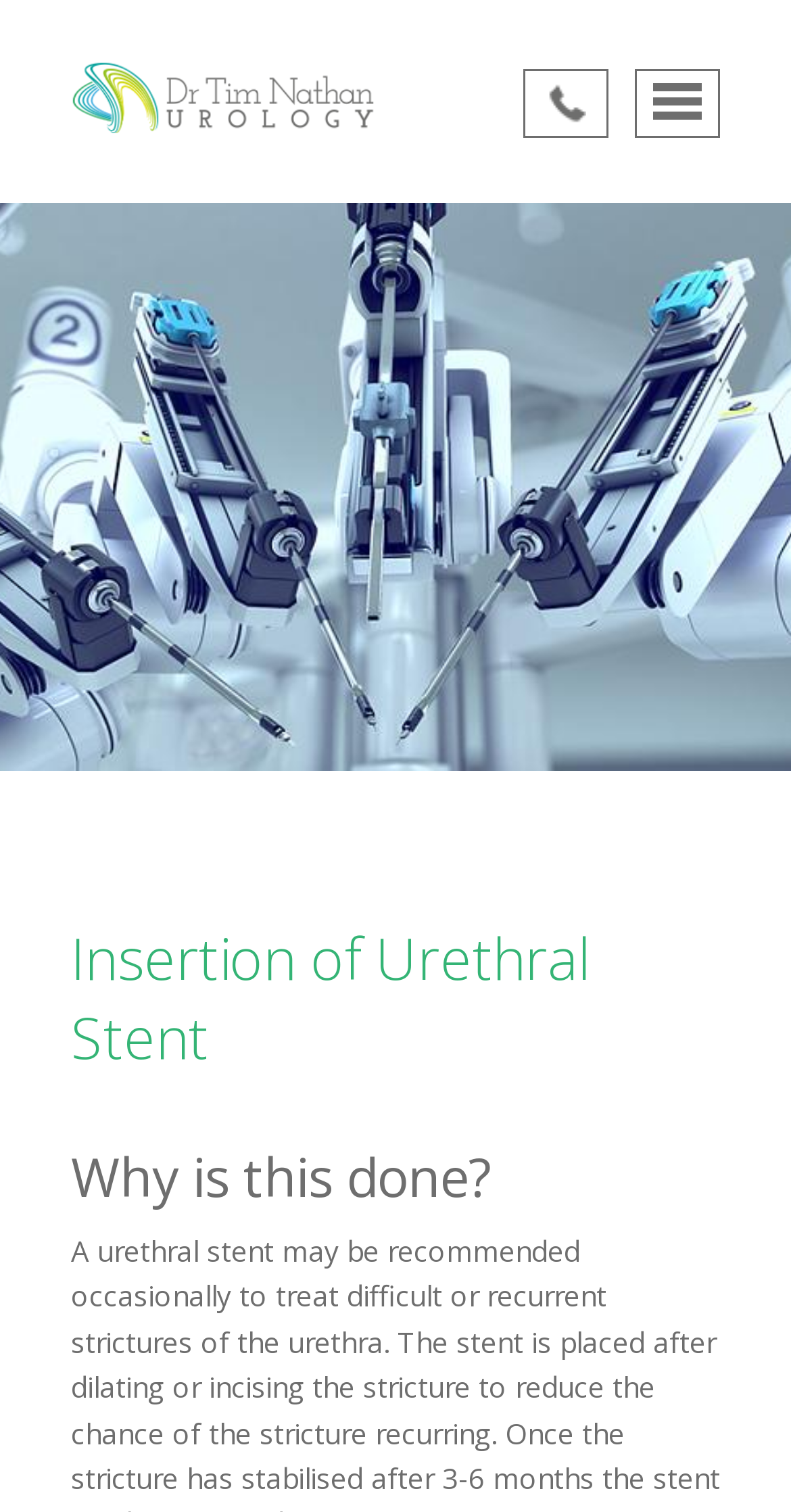Identify and provide the bounding box for the element described by: "Our Services".

[0.0, 0.284, 1.0, 0.36]